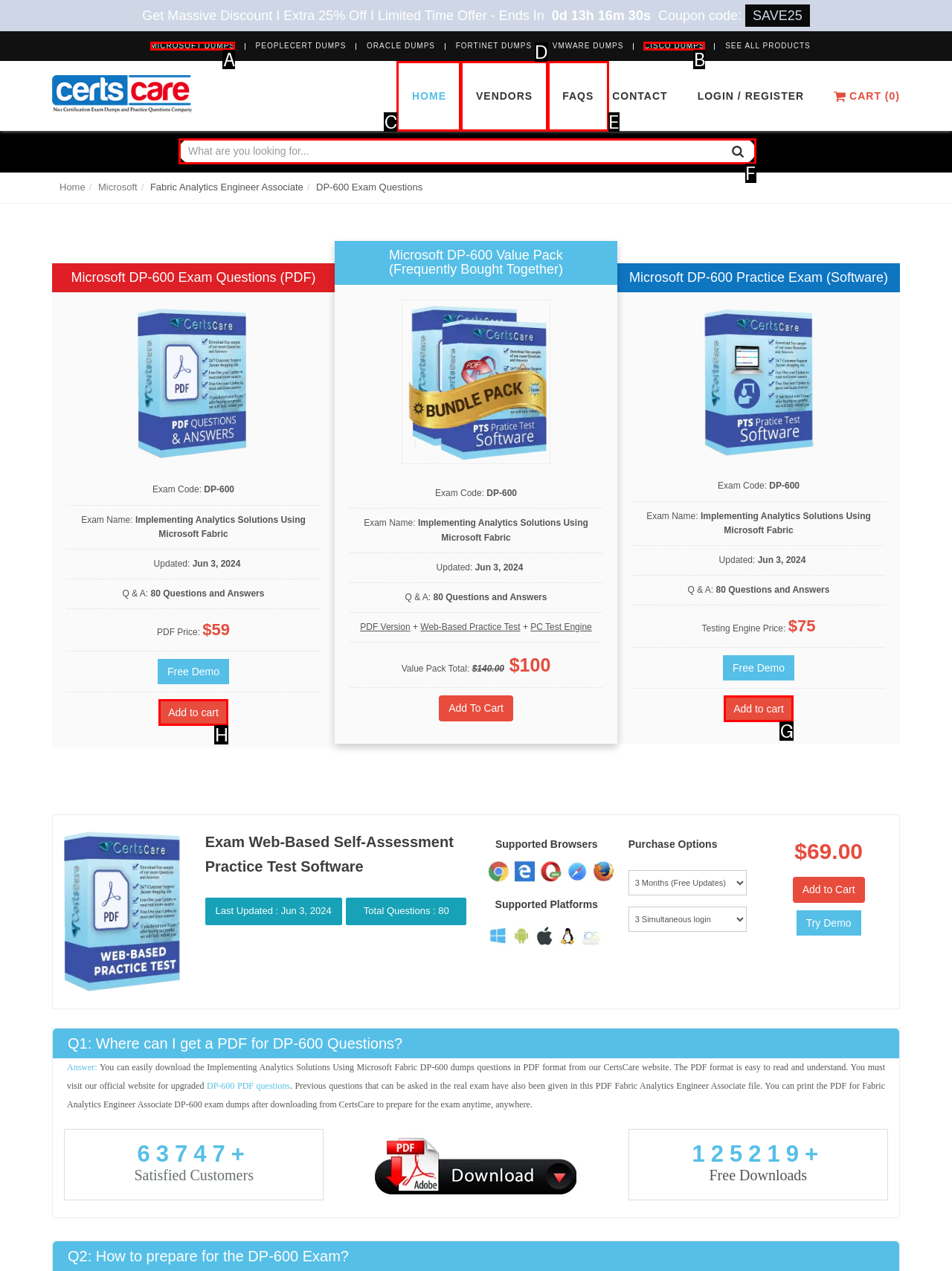Which lettered option should be clicked to achieve the task: Search for something in the search bar? Choose from the given choices.

F